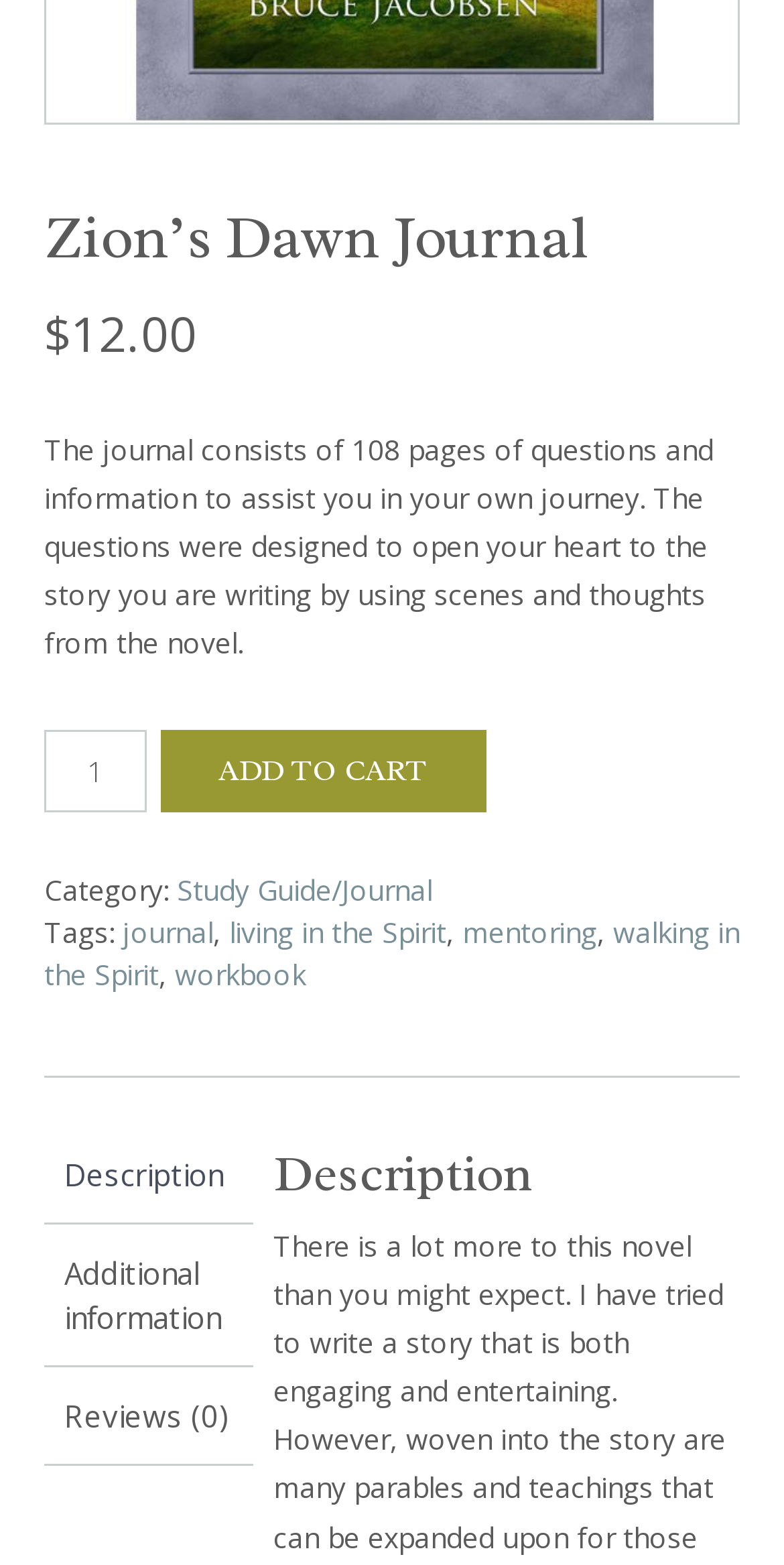What category does the journal belong to?
Refer to the image and offer an in-depth and detailed answer to the question.

The category of the journal can be found on the webpage, specifically next to the label 'Category:', which is followed by a link labeled 'Study Guide/Journal'.